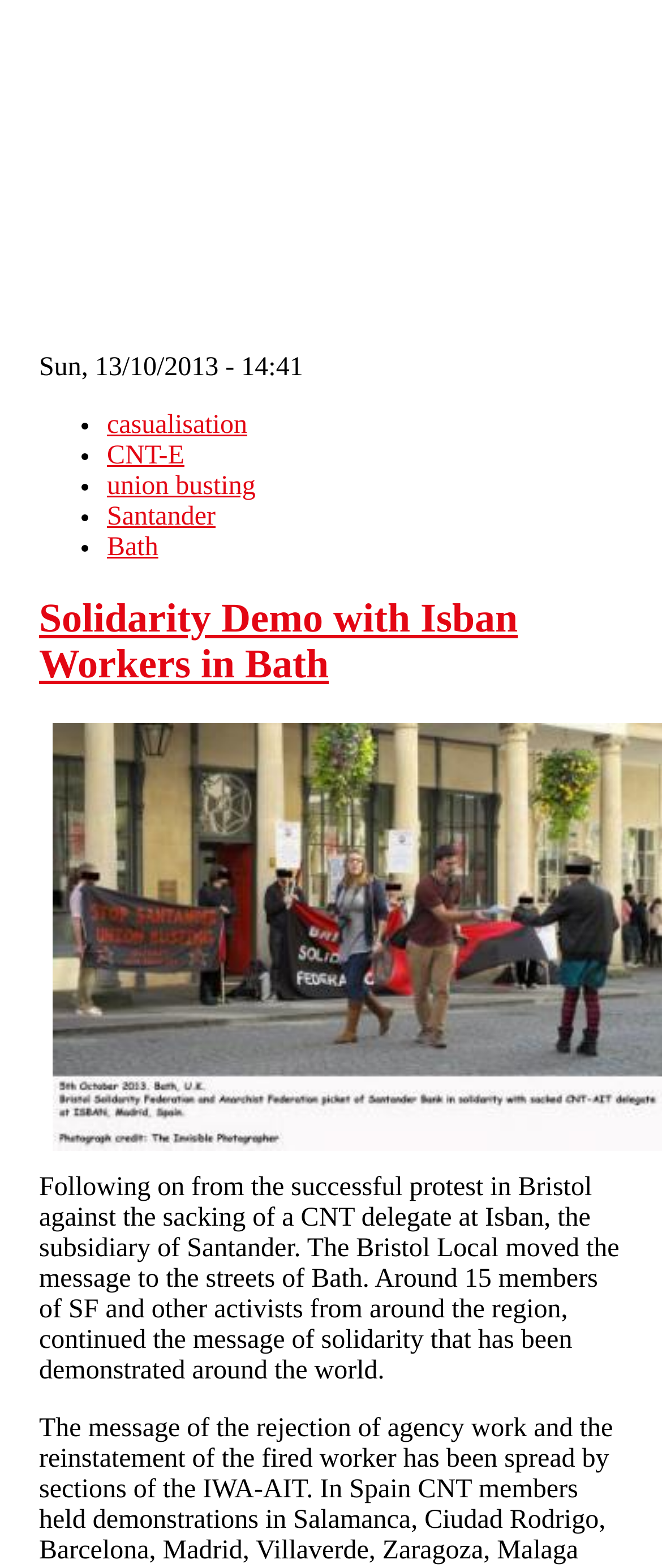Answer briefly with one word or phrase:
How many members of SF and other activists participated in the protest?

Around 15